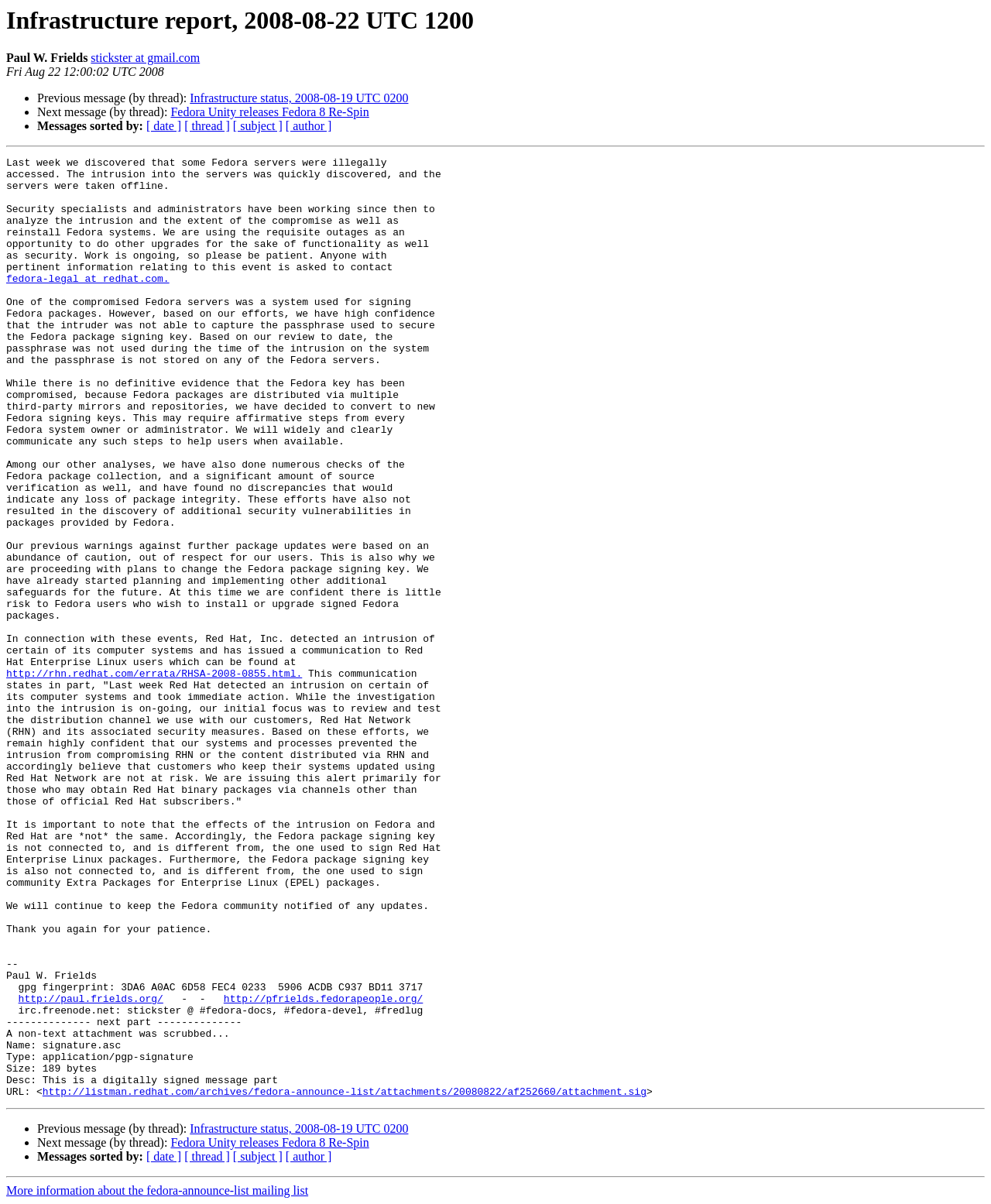What is the date of the previous message?
Using the image provided, answer with just one word or phrase.

2008-08-19